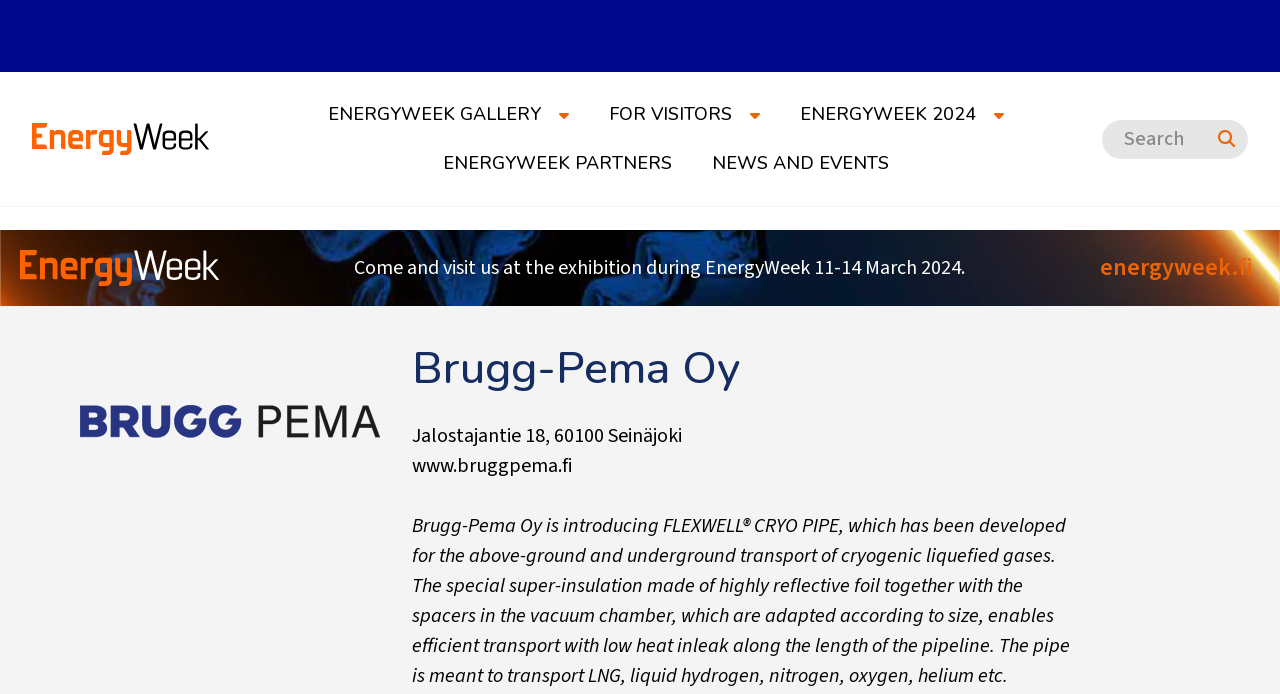What is the event mentioned on the webpage?
Provide a one-word or short-phrase answer based on the image.

EnergyWeek 2024